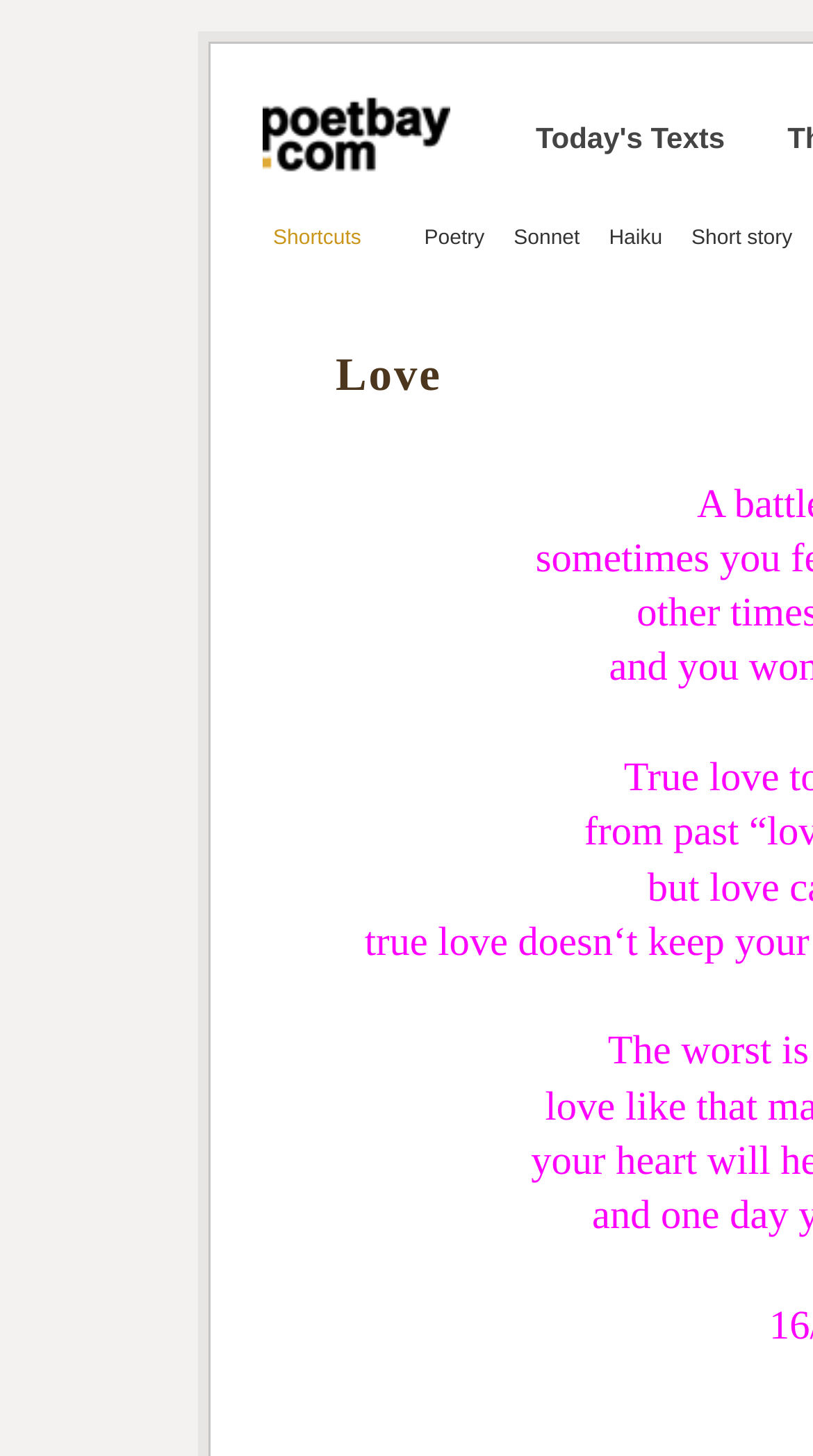Find the bounding box coordinates for the HTML element described as: "Poetry". The coordinates should consist of four float values between 0 and 1, i.e., [left, top, right, bottom].

[0.486, 0.156, 0.596, 0.172]